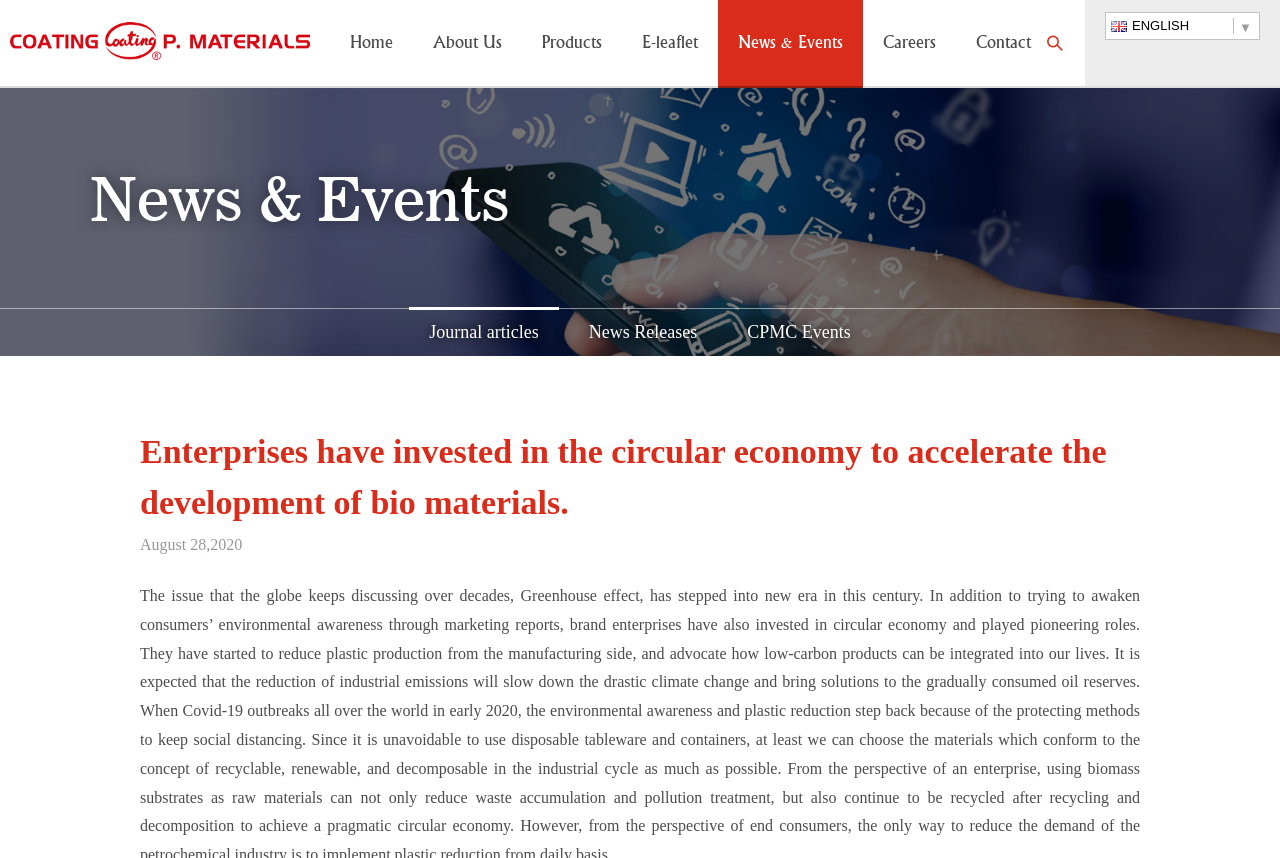Determine the bounding box coordinates of the element that should be clicked to execute the following command: "View cart".

None